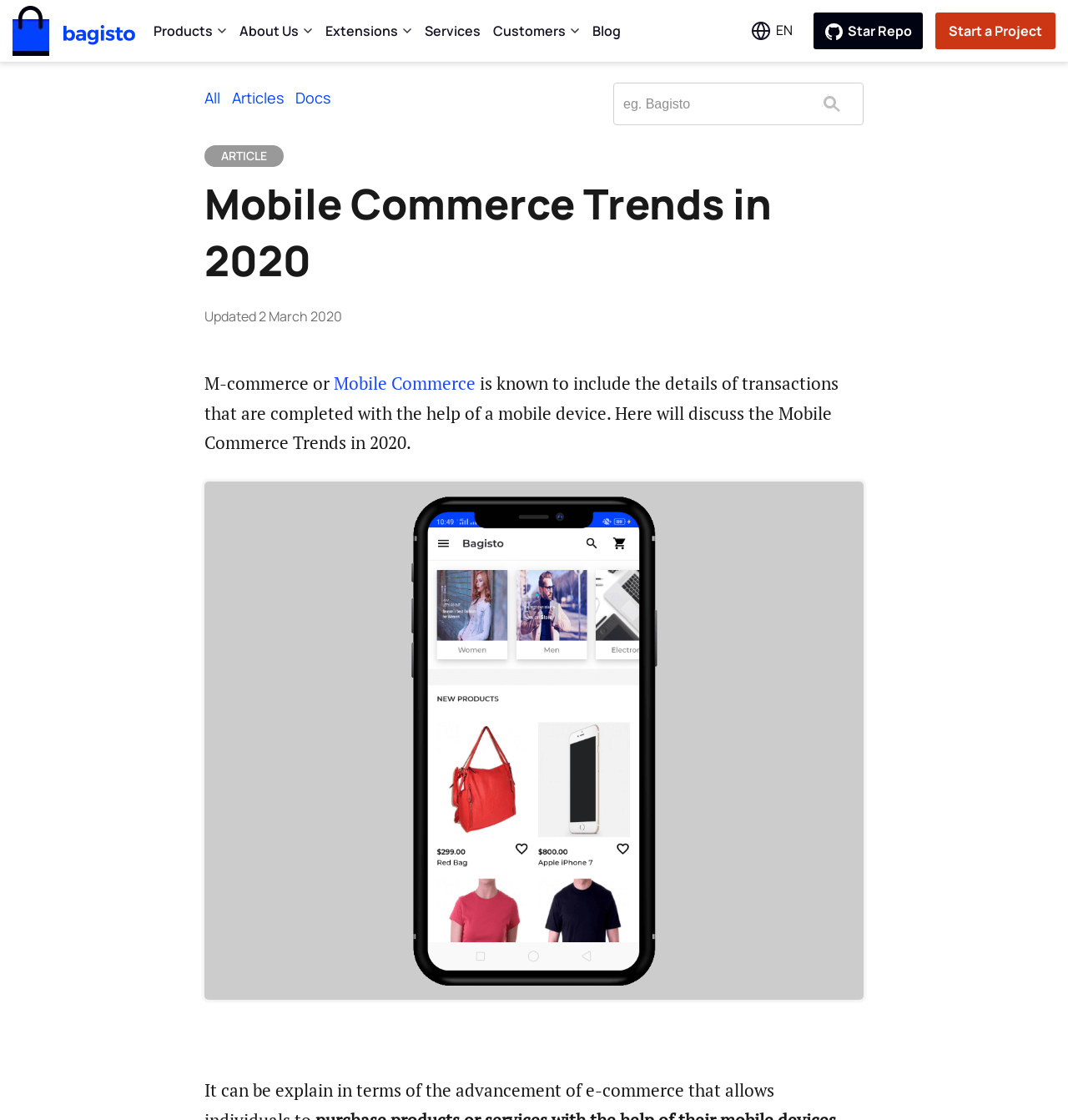What is the topic of the article?
Look at the image and respond with a one-word or short-phrase answer.

Mobile Commerce Trends in 2020